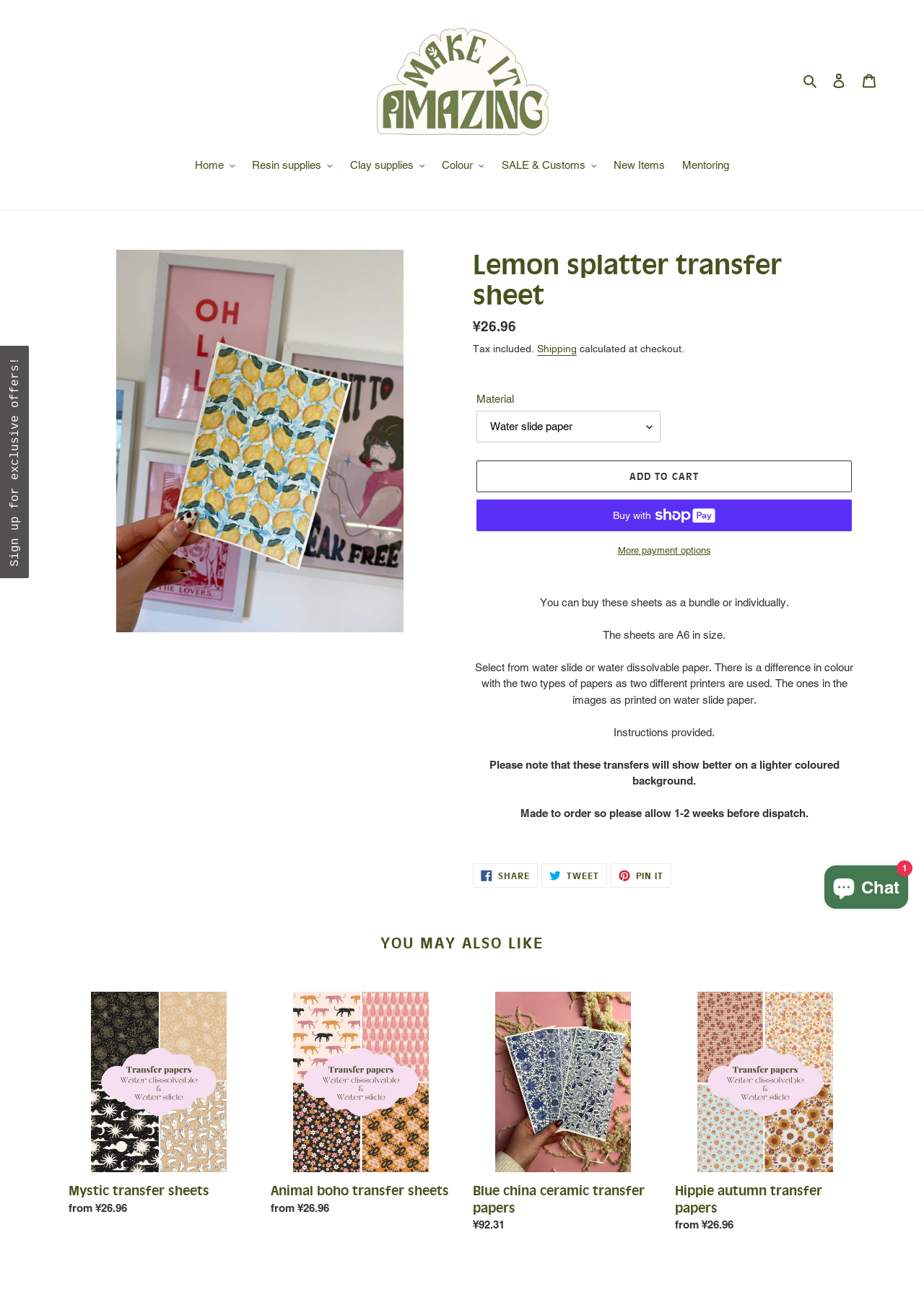How many payment options are available?
Give a comprehensive and detailed explanation for the question.

There are three payment options available: 'Add to cart', 'Buy now with ShopPay', and 'More payment options'.